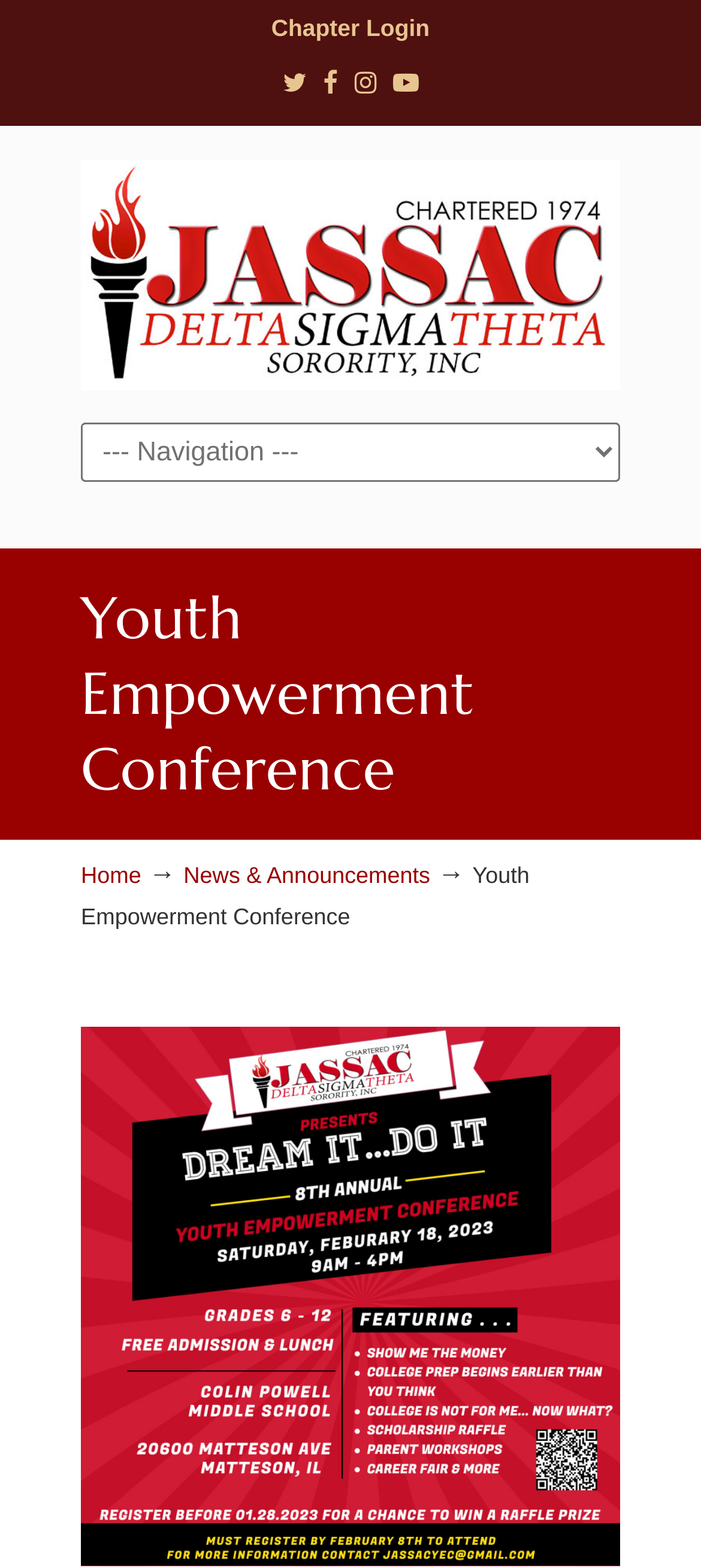How many navigation menu items are there?
Provide an in-depth answer to the question, covering all aspects.

I counted the number of navigation menu items by looking at the links 'Home', 'News & Announcements' and the arrow symbol '→' which indicates a dropdown menu.